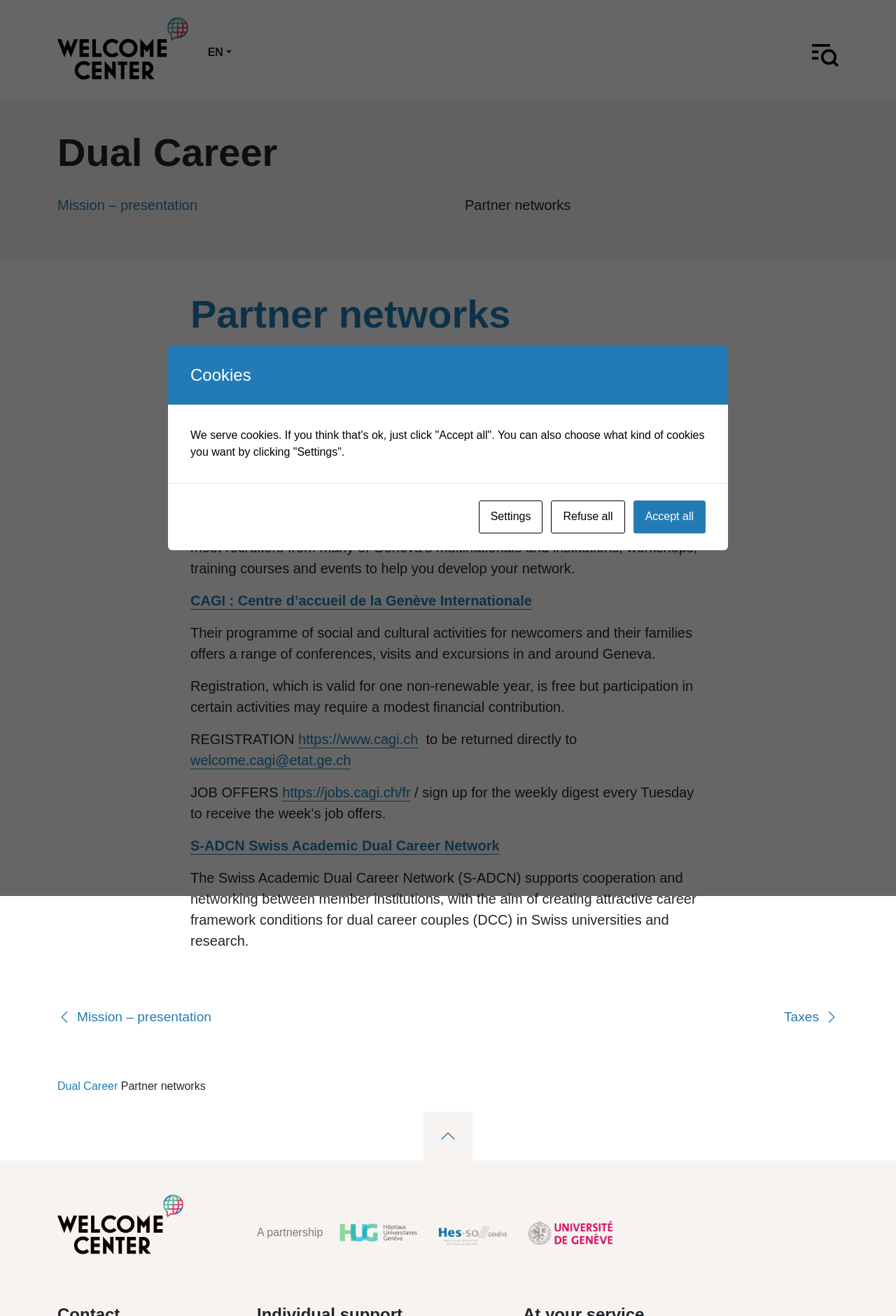What is the benefit of registering with IDCN?
Answer the question with as much detail as you can, using the image as a reference.

I found this answer by reading the text description which says 'Registration, which is valid for one non-renewable year, is free but participation in certain activities may require a modest financial contribution.' and 'JOB OFFERS' section which mentions 'sign up for the weekly digest every Tuesday to receive the week’s job offers.' From this, I can infer that registering with IDCN provides free access to job offers and events.